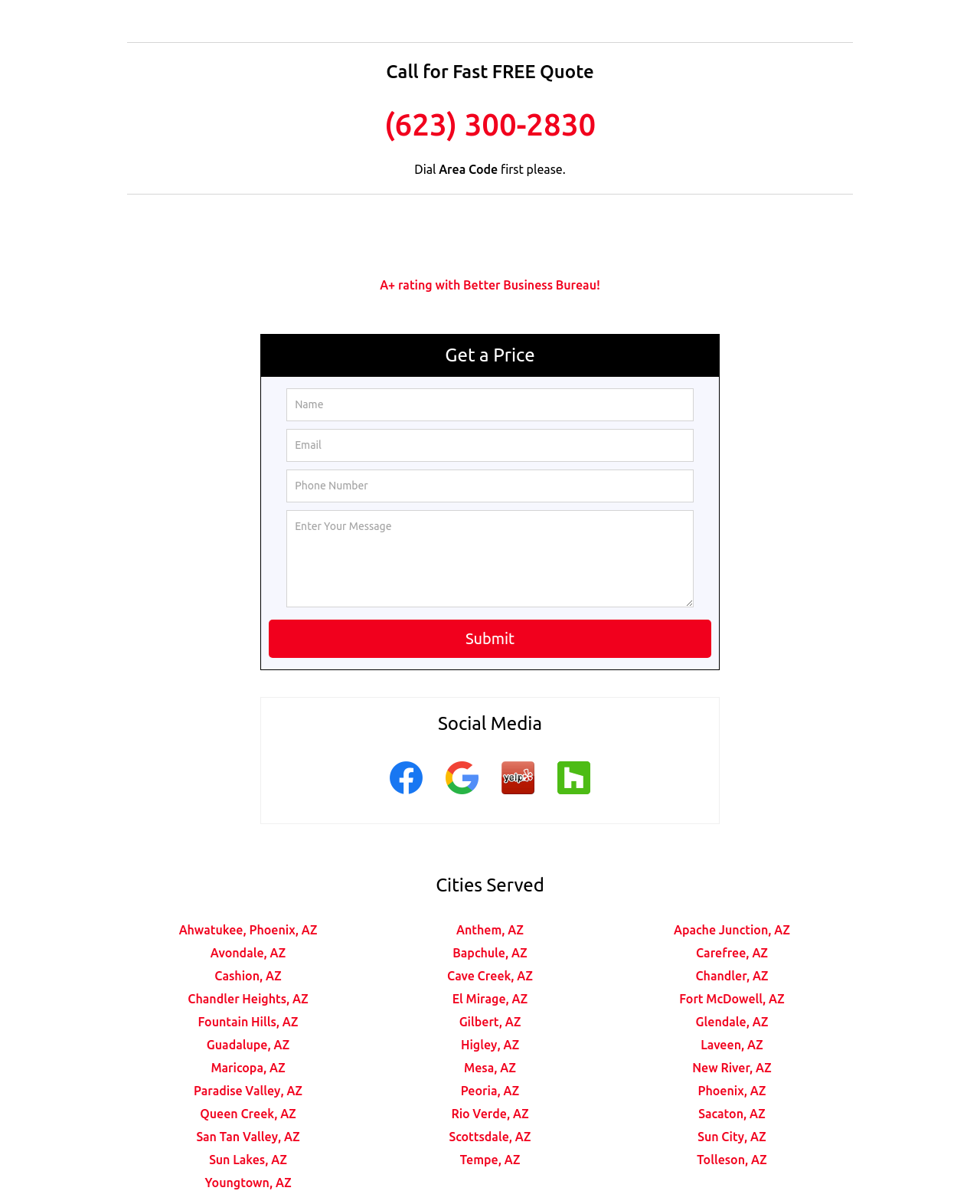Determine the bounding box coordinates of the section I need to click to execute the following instruction: "Buy DHEA for Men 60 Cap". Provide the coordinates as four float numbers between 0 and 1, i.e., [left, top, right, bottom].

None